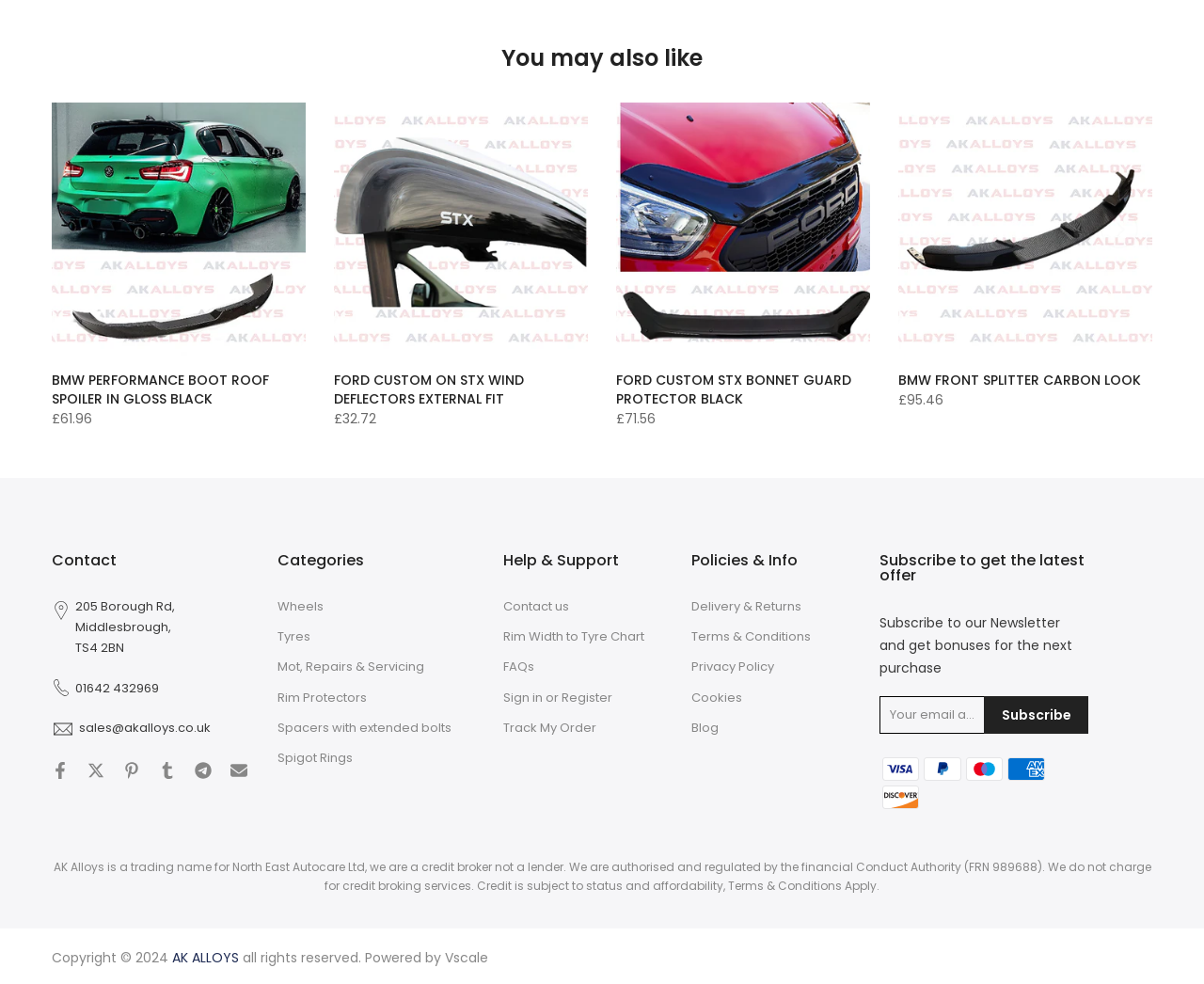How many social media platforms can you share the webpage on?
Look at the screenshot and provide an in-depth answer.

I counted the number of social media platforms listed at the bottom of the webpage, which includes Facebook, Twitter, Pinterest, Tumblr, Telegram, and Email.